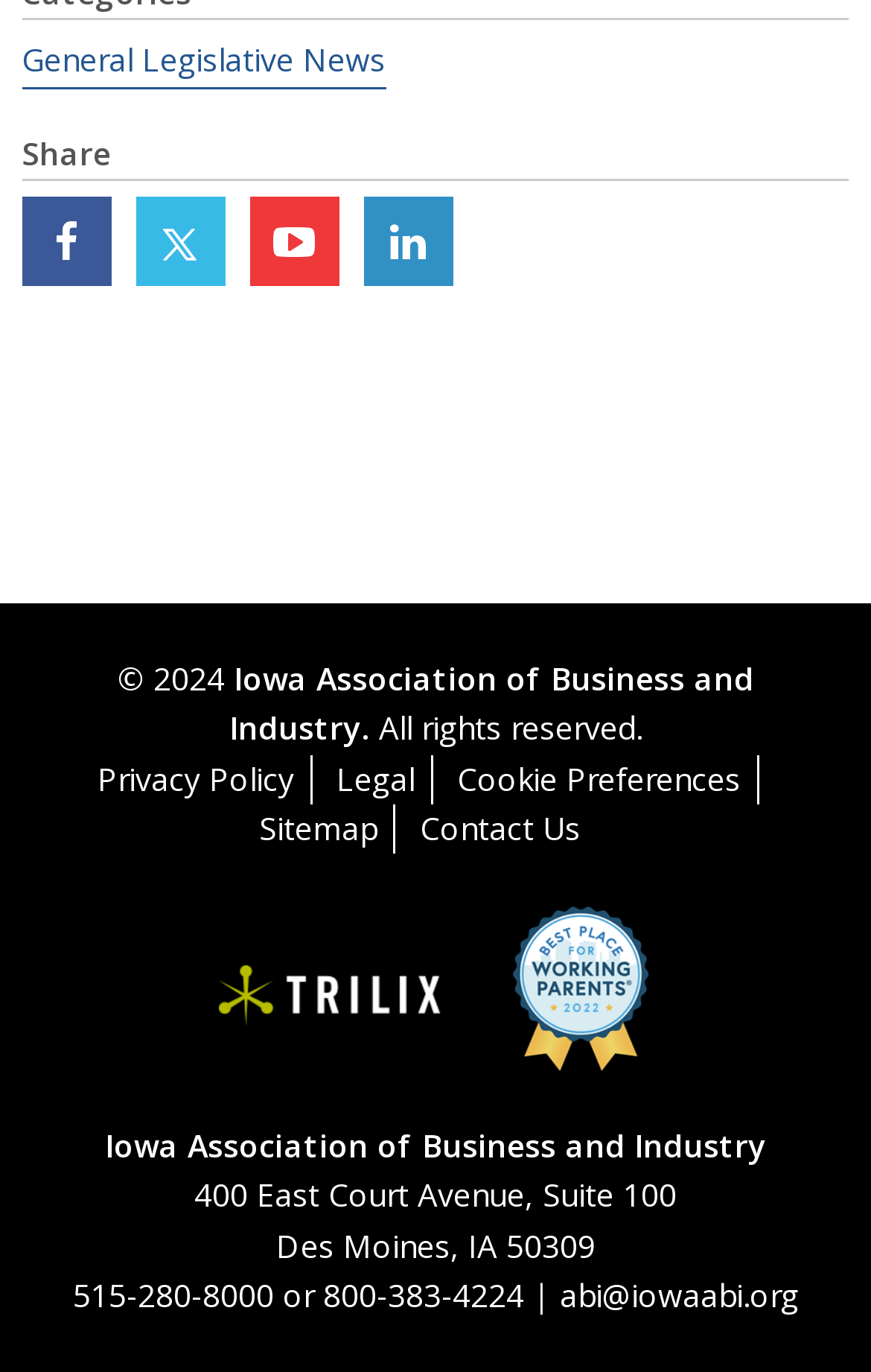What are the types of events listed on the webpage?
Look at the image and answer the question using a single word or phrase.

Event Calendar, Annual Conference, Manufacturing Conference, Photos